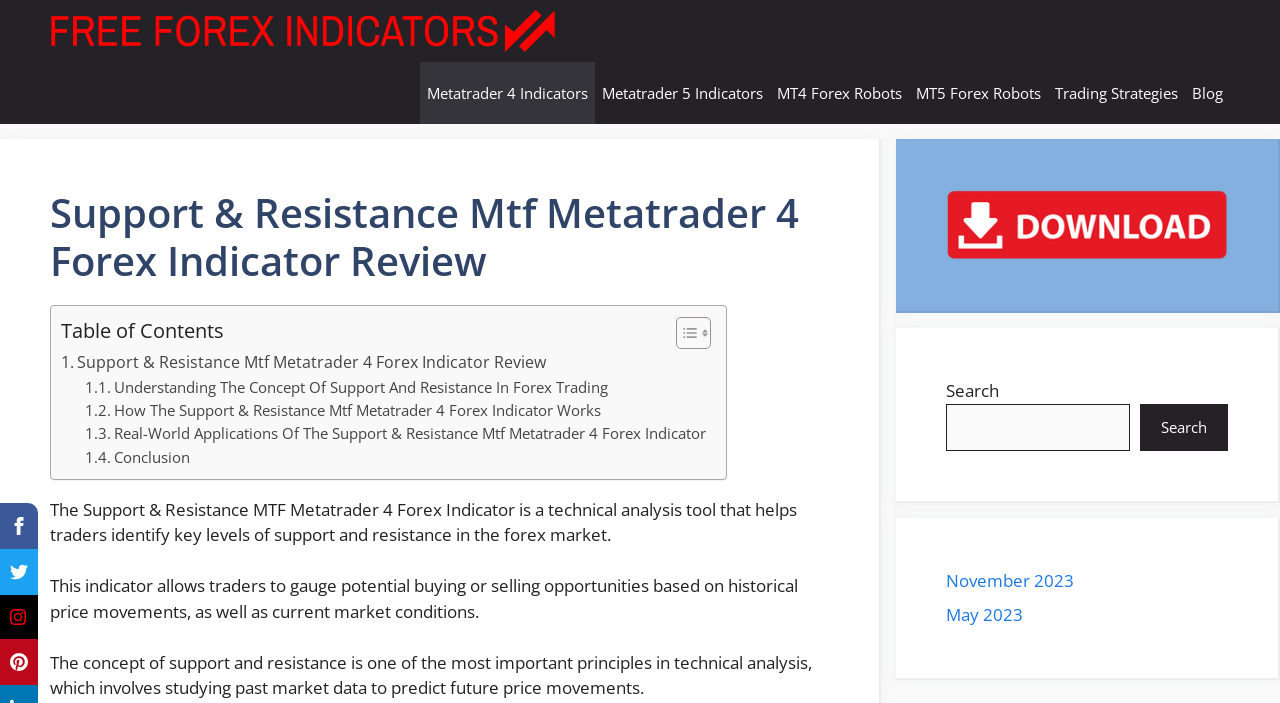Identify the bounding box coordinates of the region that should be clicked to execute the following instruction: "Click on the 'Metatrader 4 Indicators' link".

[0.328, 0.088, 0.465, 0.176]